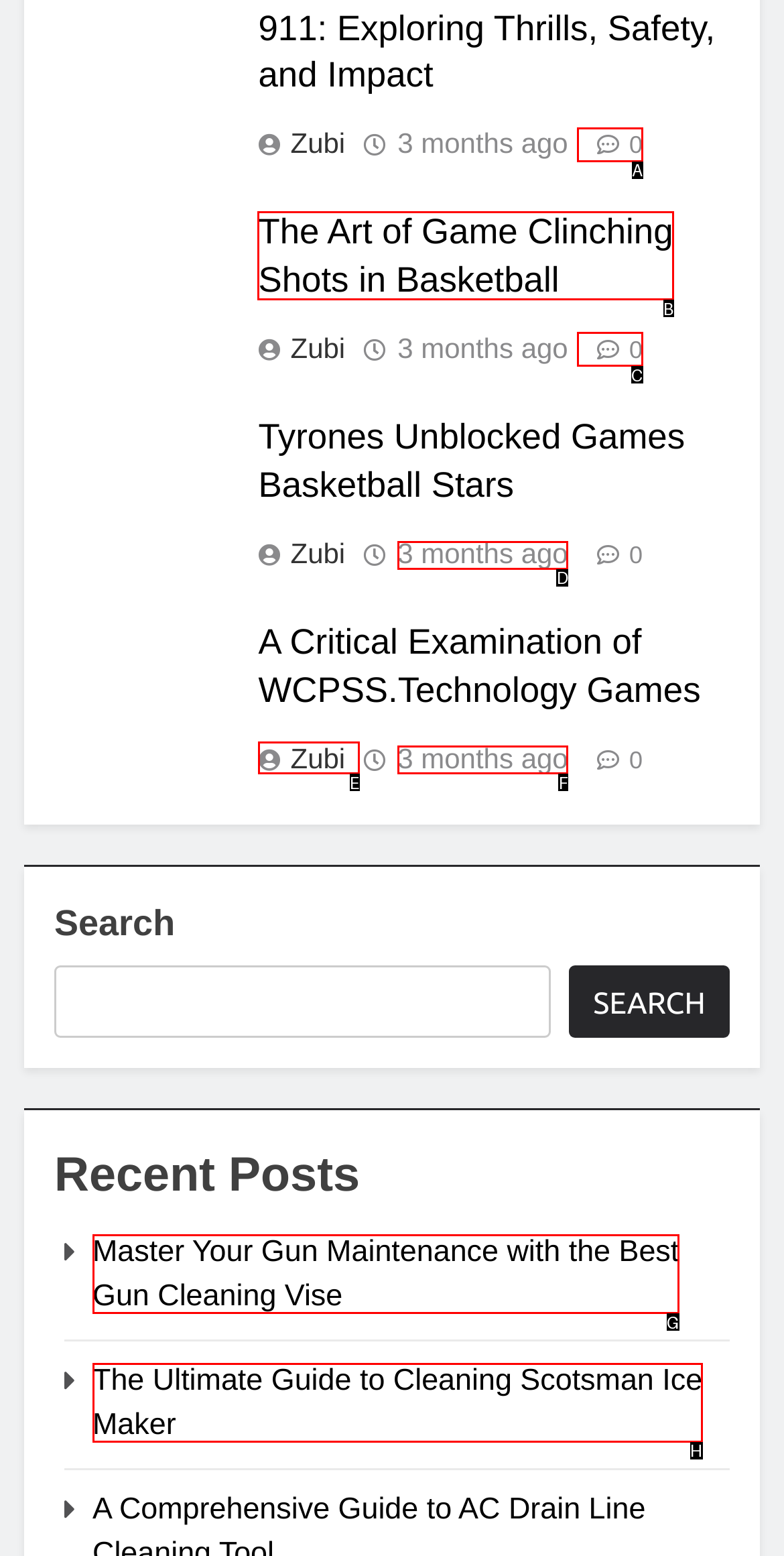Determine the letter of the element you should click to carry out the task: Read the article about The Art of Game Clinching Shots in Basketball
Answer with the letter from the given choices.

B